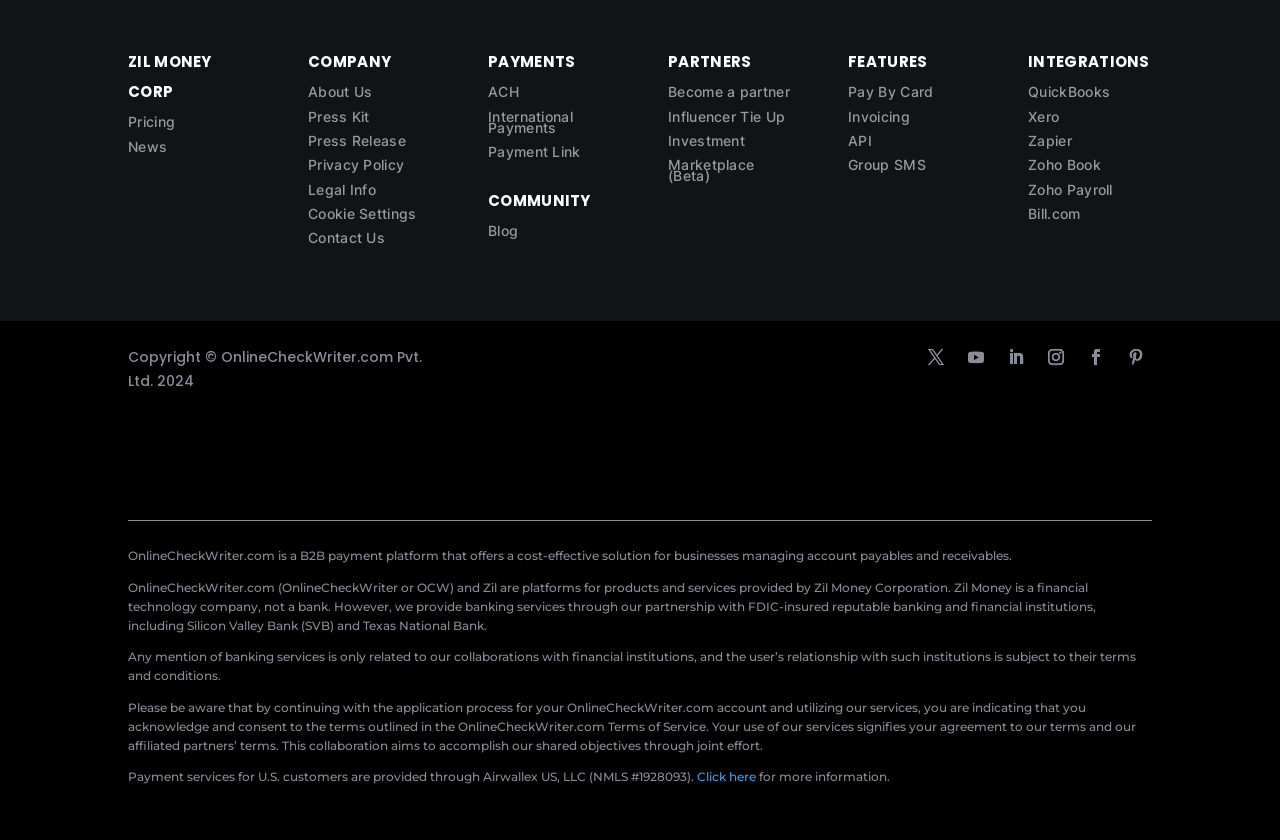Find the bounding box coordinates of the element I should click to carry out the following instruction: "Click on Pricing".

[0.1, 0.136, 0.137, 0.155]